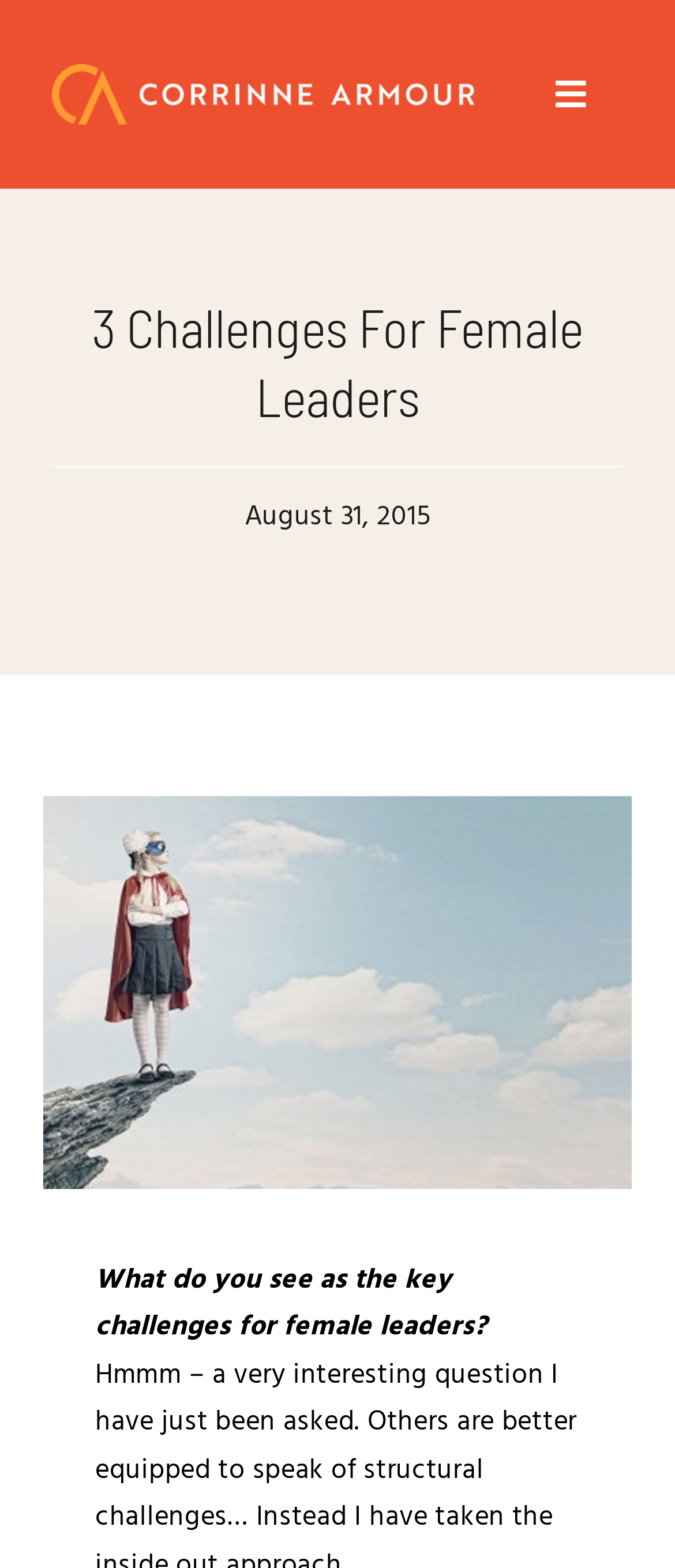Locate the bounding box of the UI element described by: "Toggle Navigation" in the given webpage screenshot.

[0.769, 0.036, 0.923, 0.084]